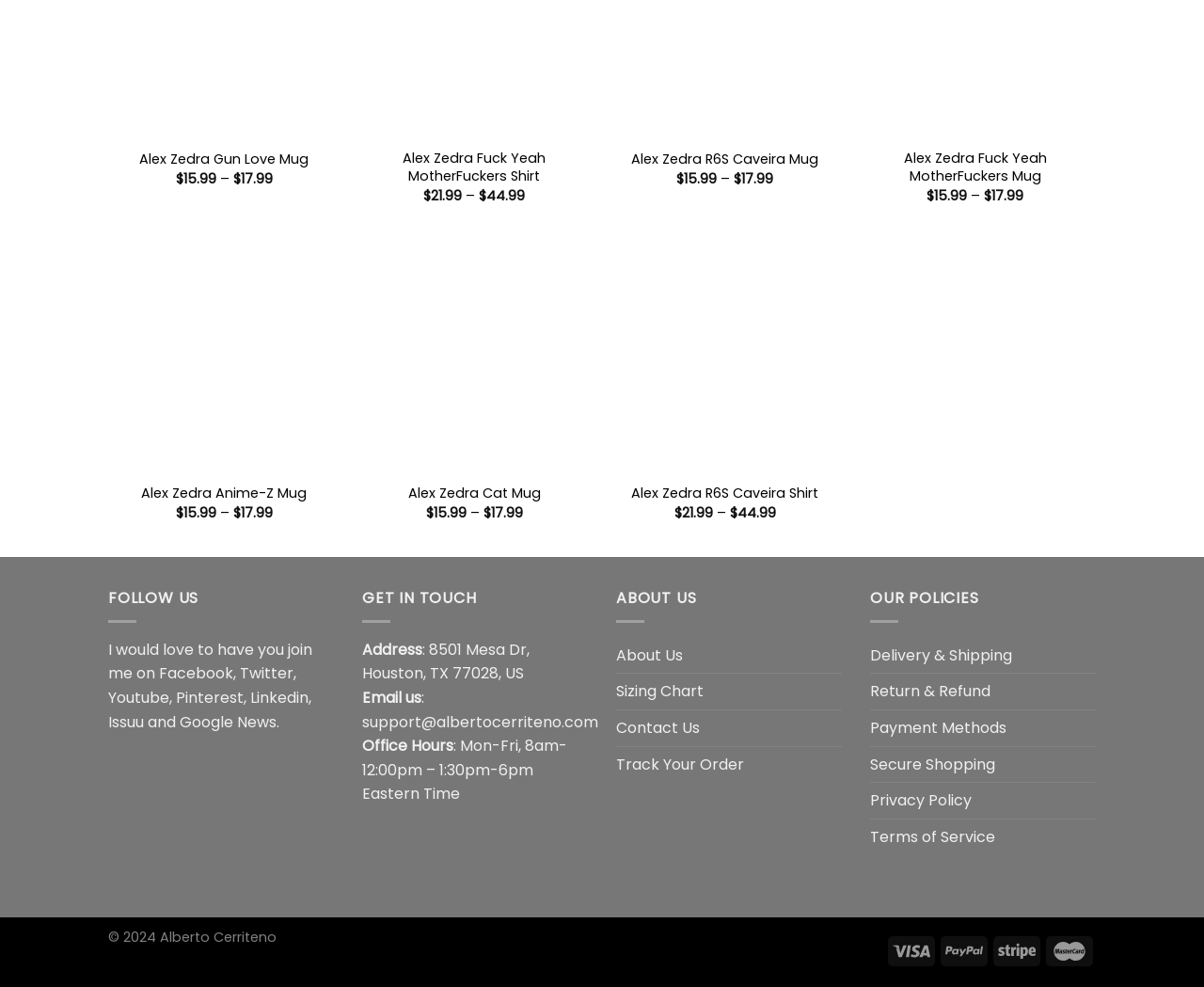Find and provide the bounding box coordinates for the UI element described with: "Sizing Chart".

[0.512, 0.683, 0.584, 0.719]